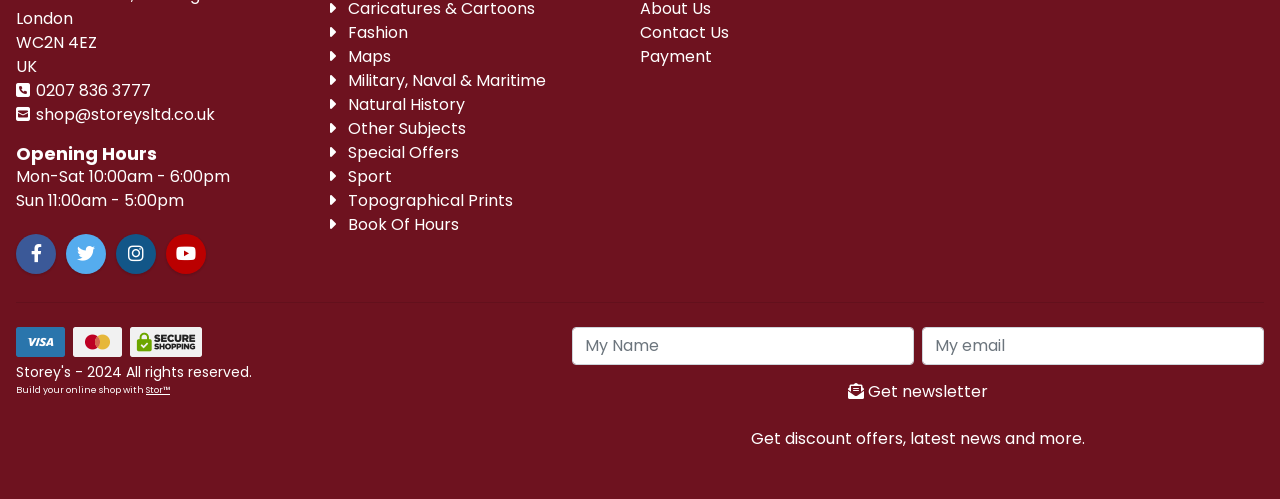What are the opening hours on Sundays?
Give a one-word or short phrase answer based on the image.

11:00am - 5:00pm